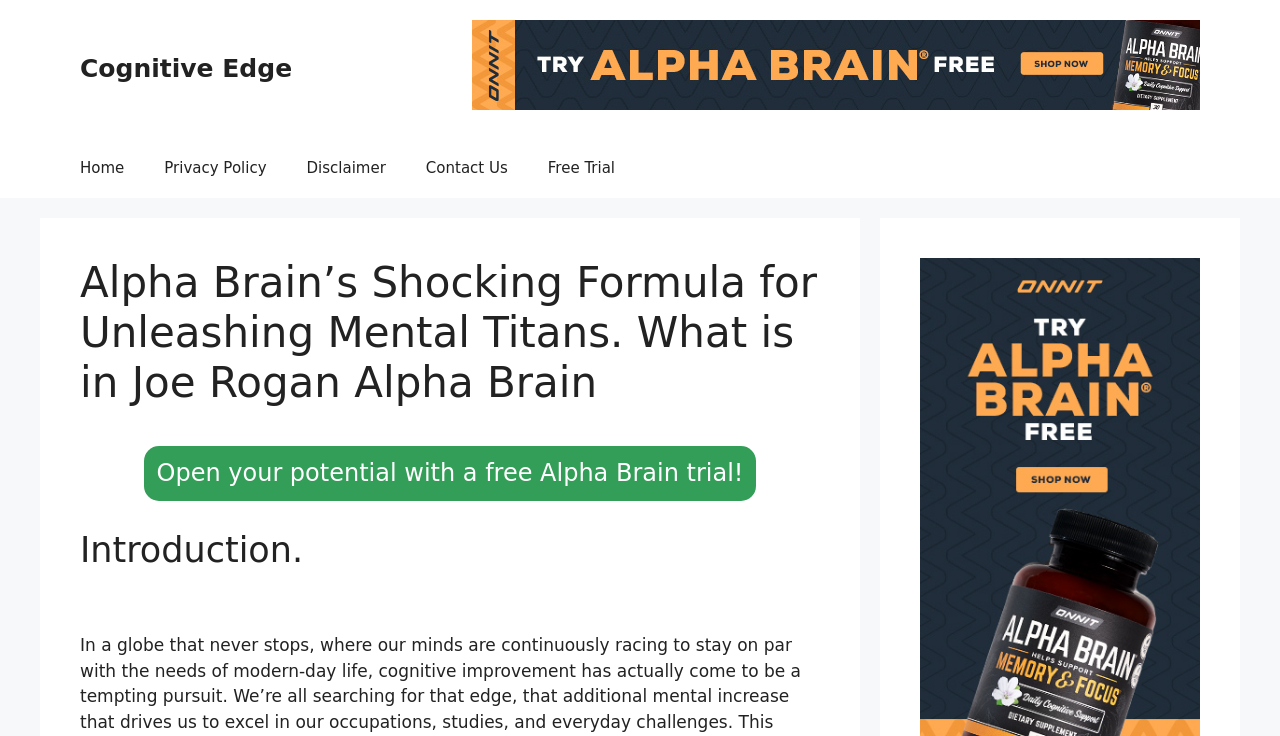Given the element description, predict the bounding box coordinates in the format (top-left x, top-left y, bottom-right x, bottom-right y). Make sure all values are between 0 and 1. Here is the element description: Disclaimer

[0.224, 0.187, 0.317, 0.268]